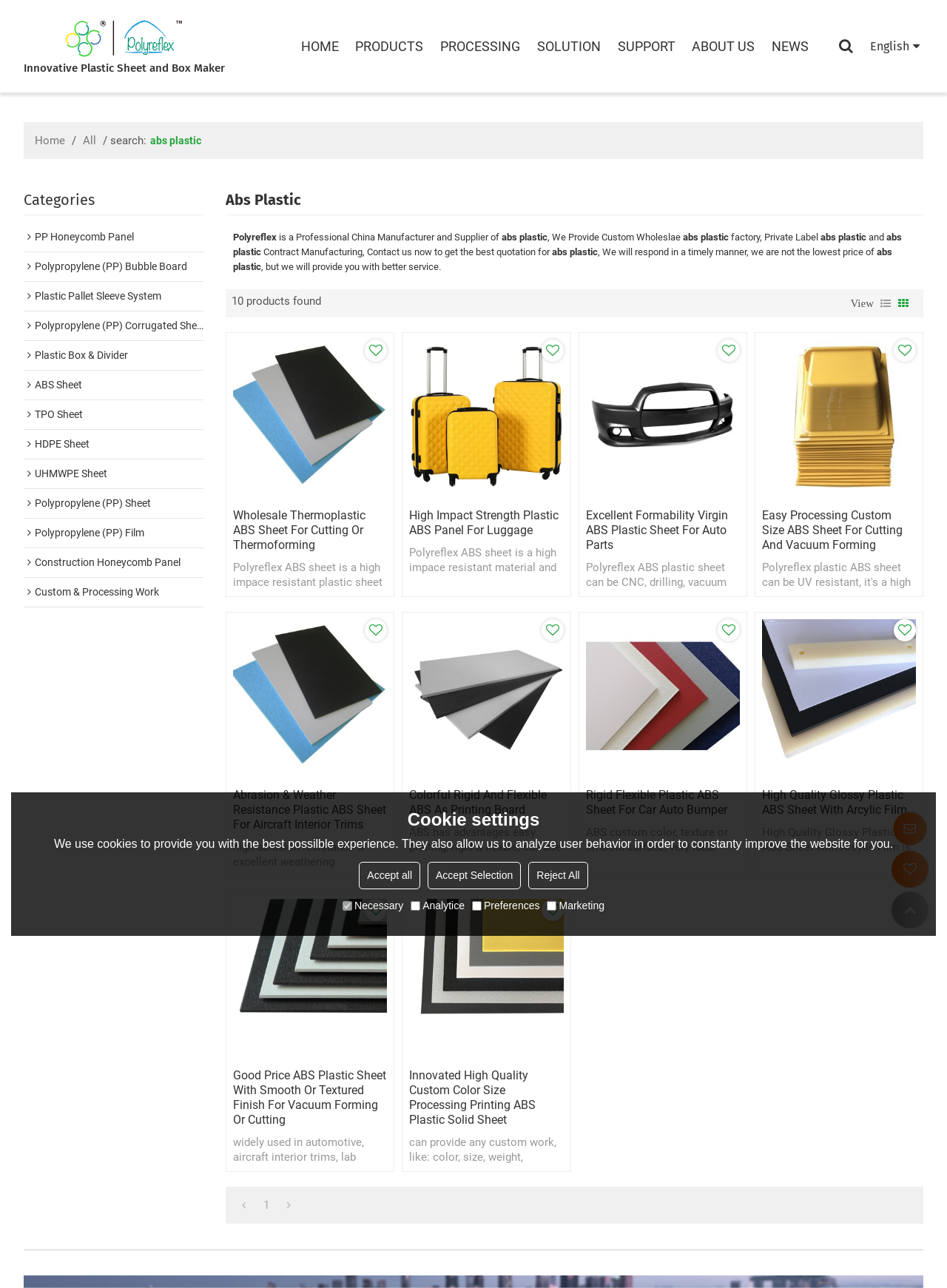Refer to the image and offer a detailed explanation in response to the question: What is the material of the plastic sheet?

The material of the plastic sheet is ABS, which is mentioned multiple times in the product descriptions, such as 'Wholesale Thermoplastic ABS Sheet for Cutting or Thermoforming'.